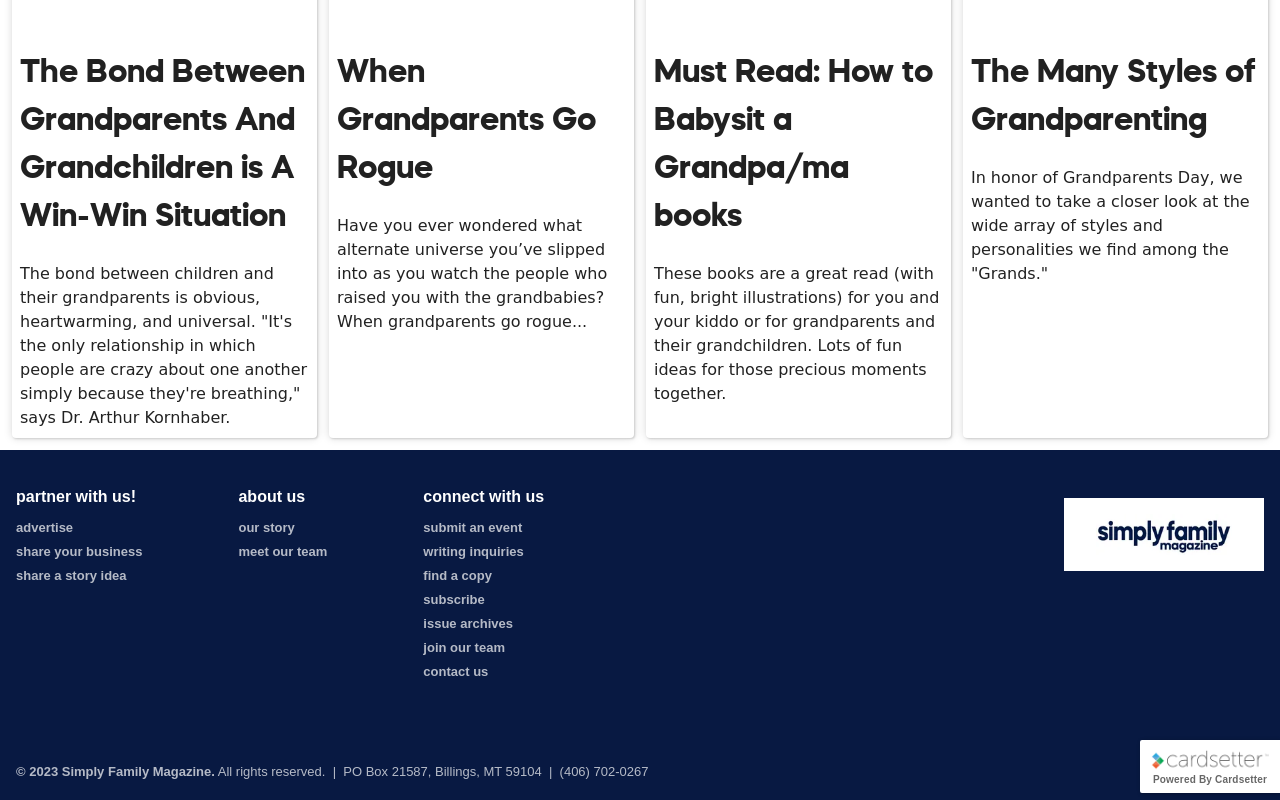Please identify the bounding box coordinates of the area I need to click to accomplish the following instruction: "partner with us".

[0.012, 0.603, 0.111, 0.64]